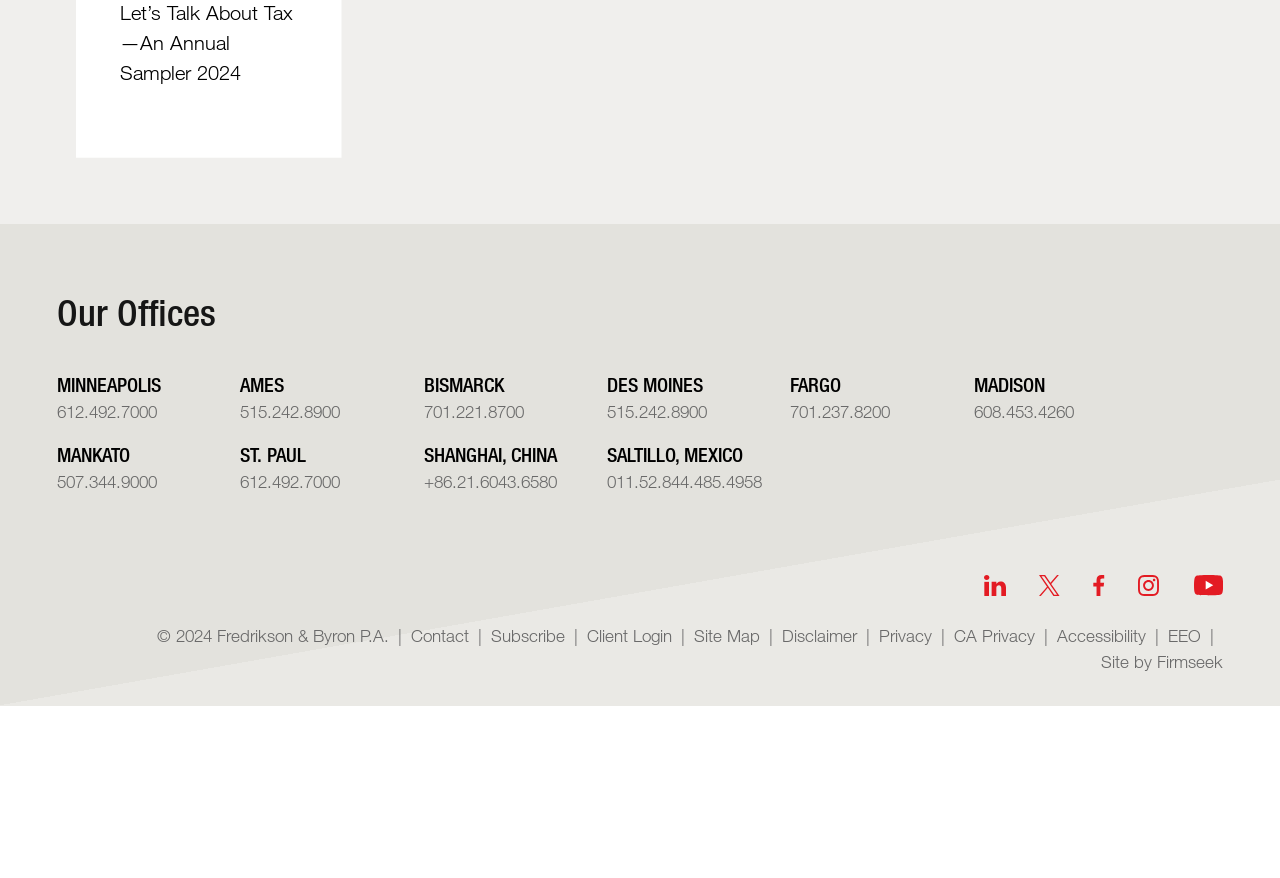Can you specify the bounding box coordinates of the area that needs to be clicked to fulfill the following instruction: "Click on Client Login link"?

[0.458, 0.712, 0.525, 0.736]